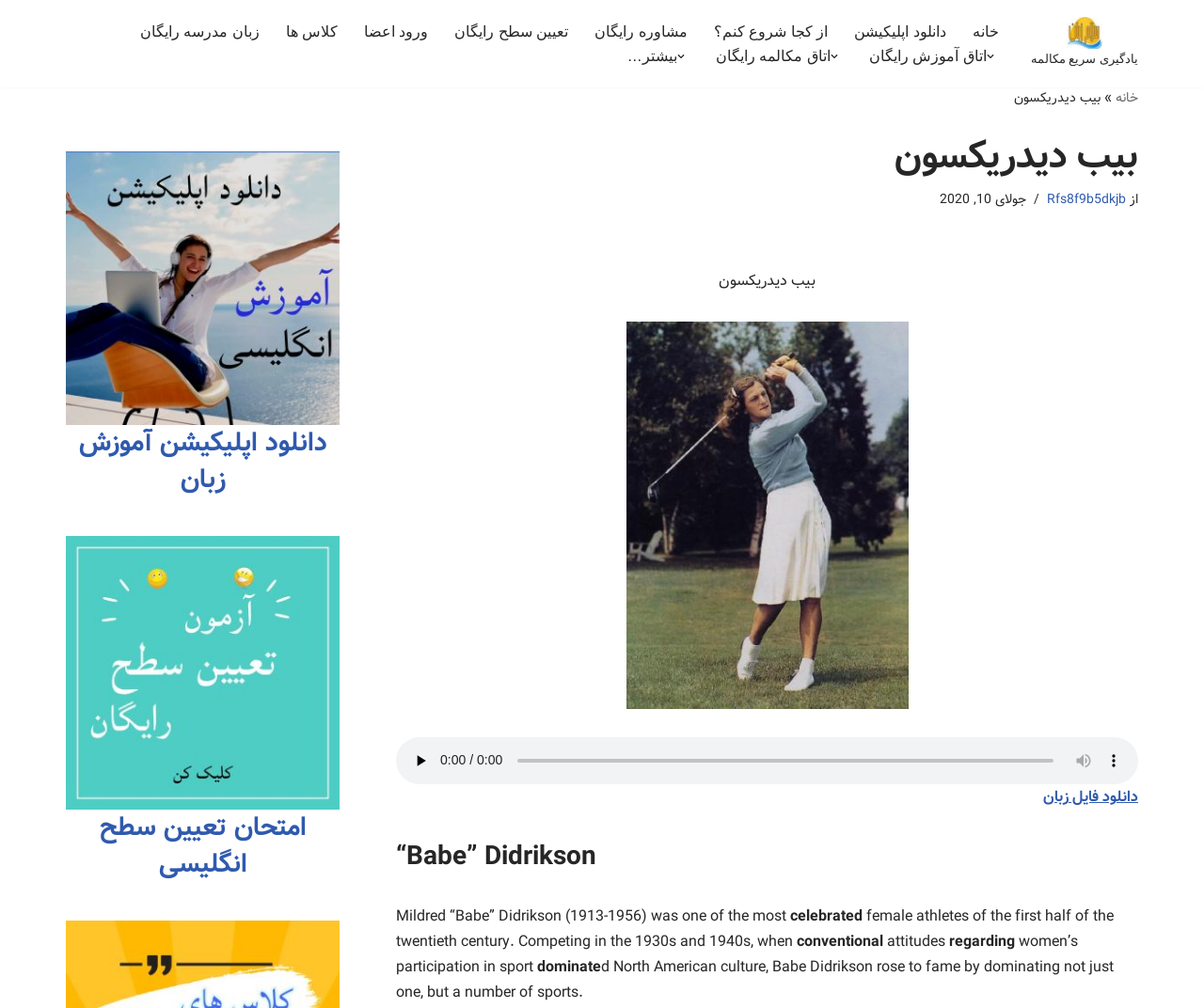Find the coordinates for the bounding box of the element with this description: "امتحان تعیین سطح انگلیسی".

[0.082, 0.801, 0.254, 0.878]